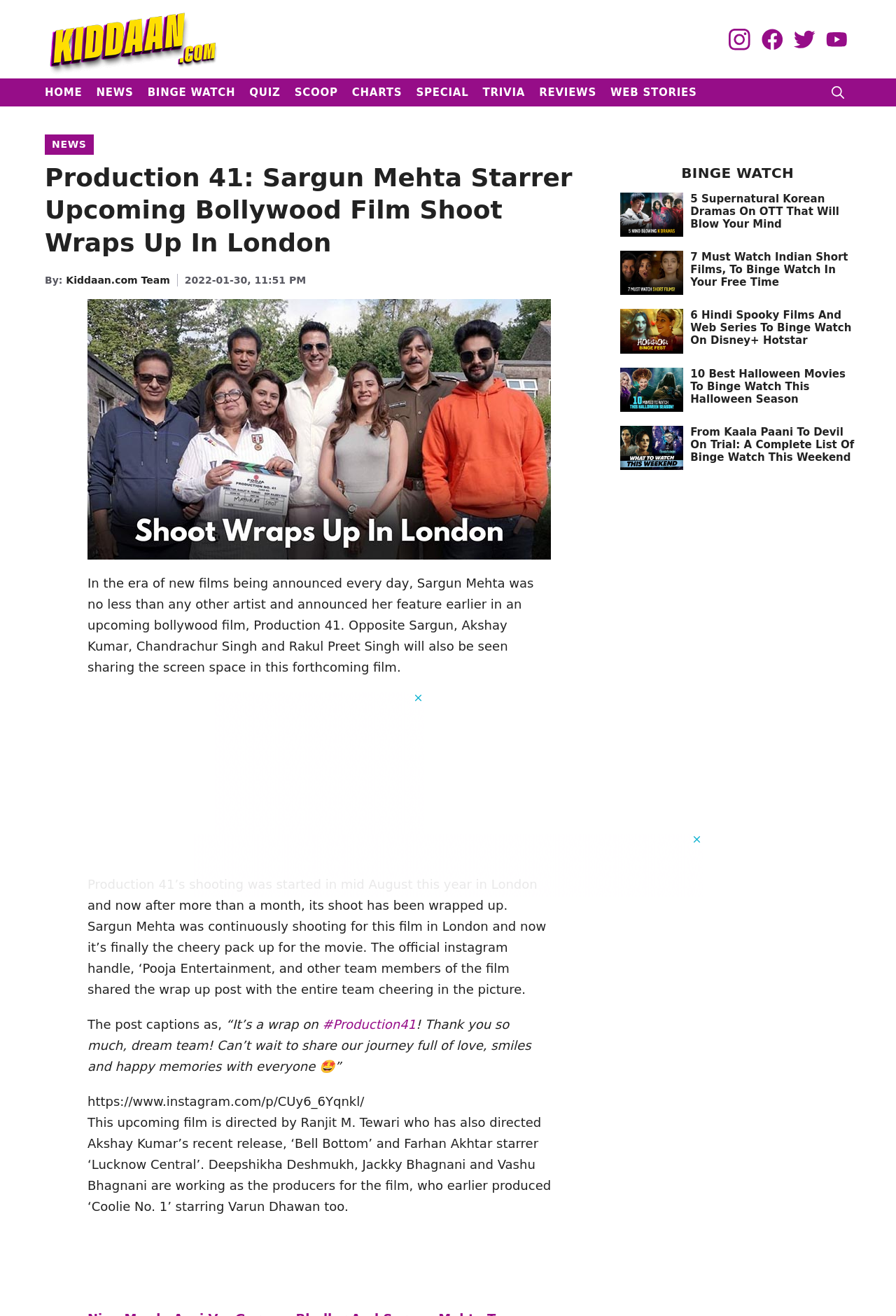Identify the coordinates of the bounding box for the element that must be clicked to accomplish the instruction: "Go to the CREATe homepage".

None